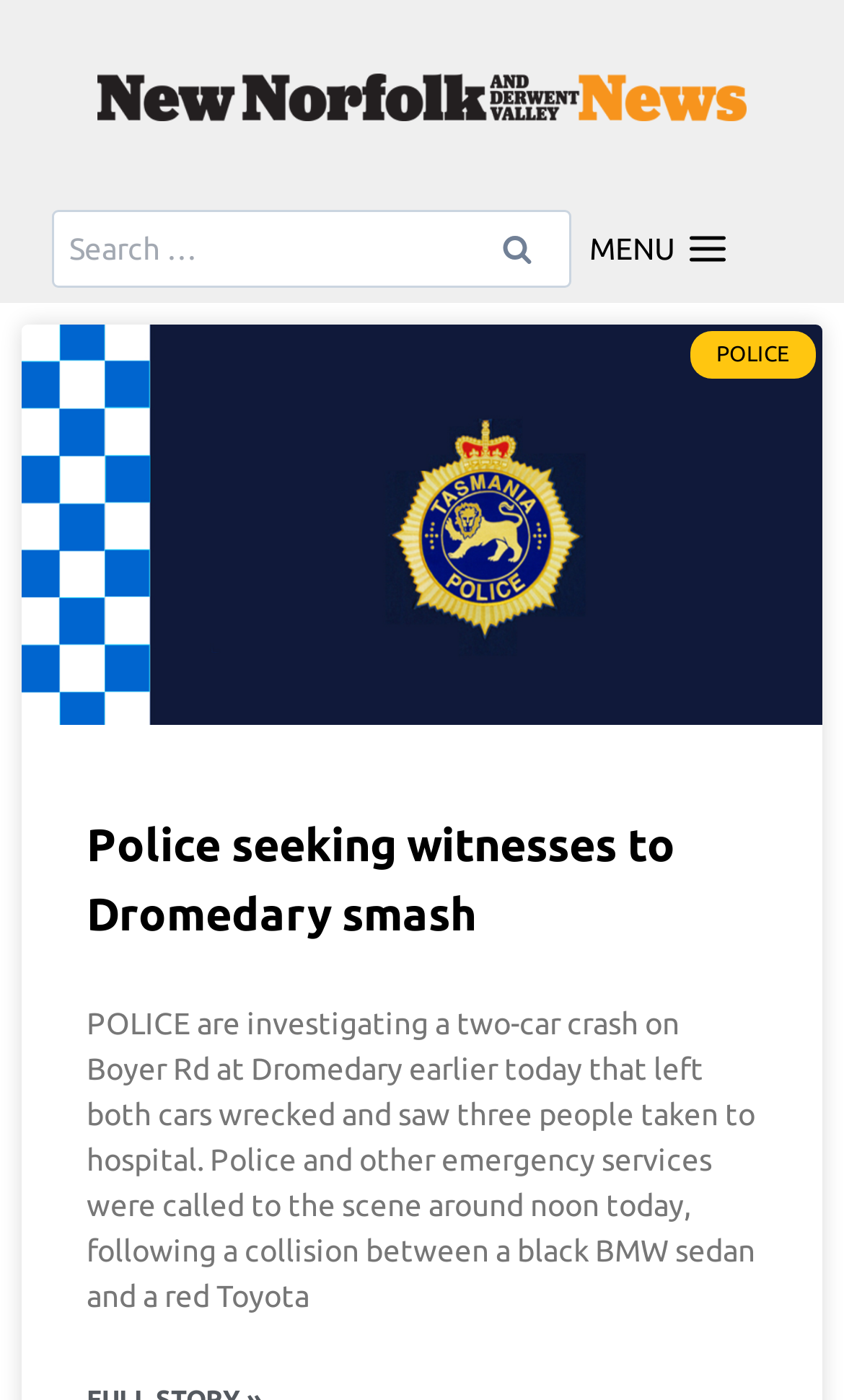Give a concise answer using one word or a phrase to the following question:
How many people were taken to hospital?

Three